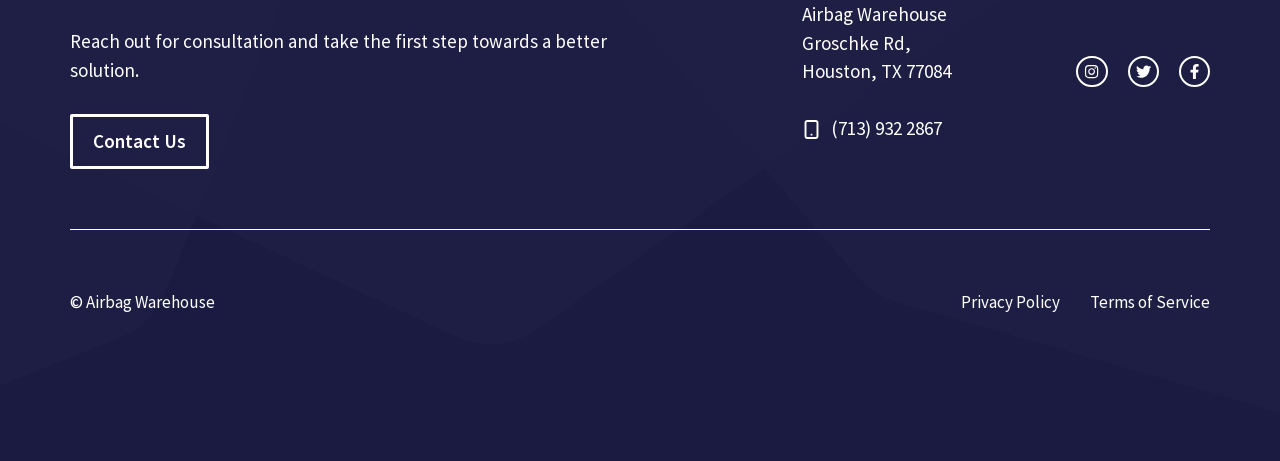Use a single word or phrase to answer this question: 
What is the copyright information?

Airbag Warehouse